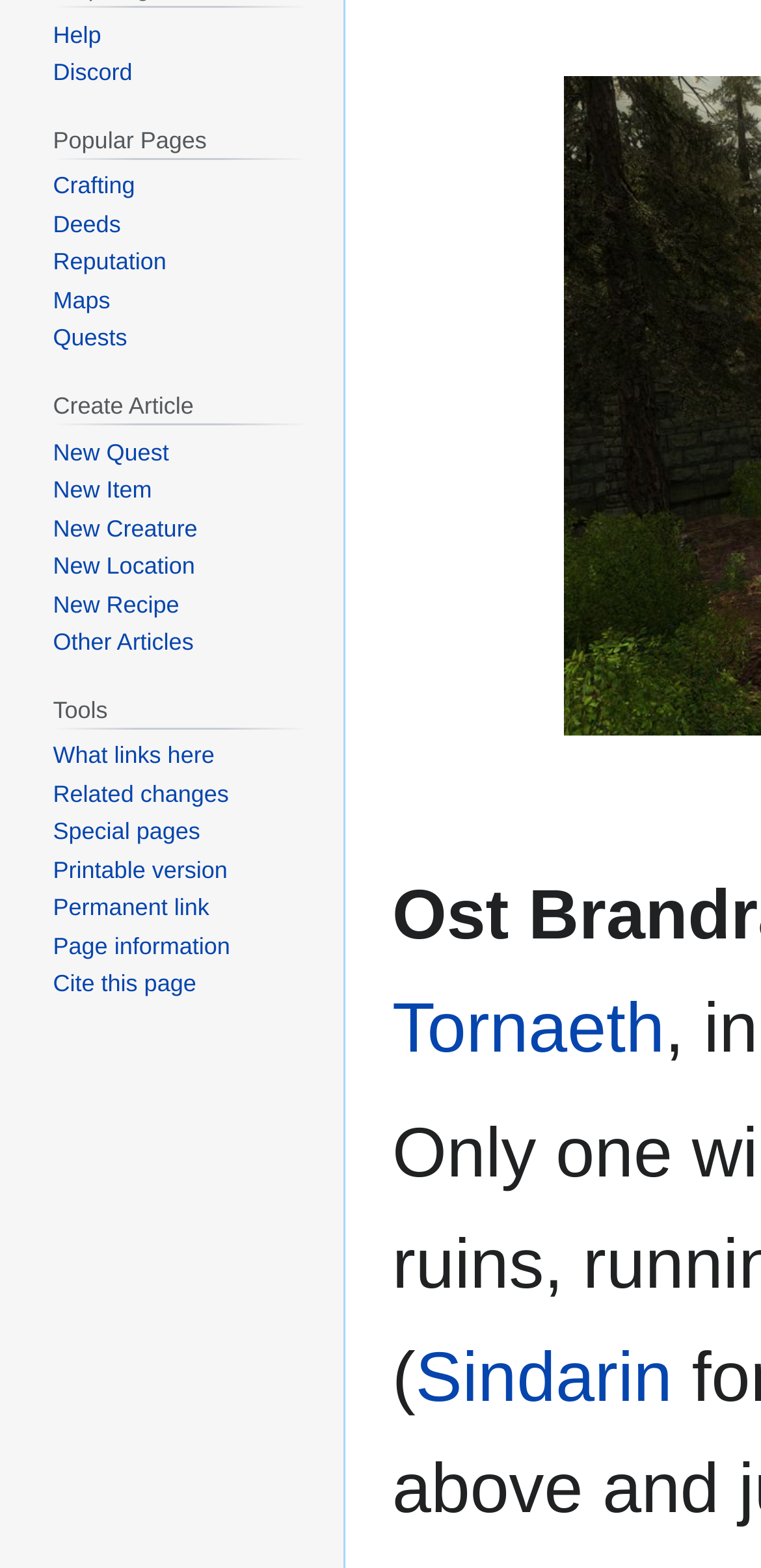Identify the bounding box for the UI element that is described as follows: "Reputation".

[0.07, 0.159, 0.219, 0.176]